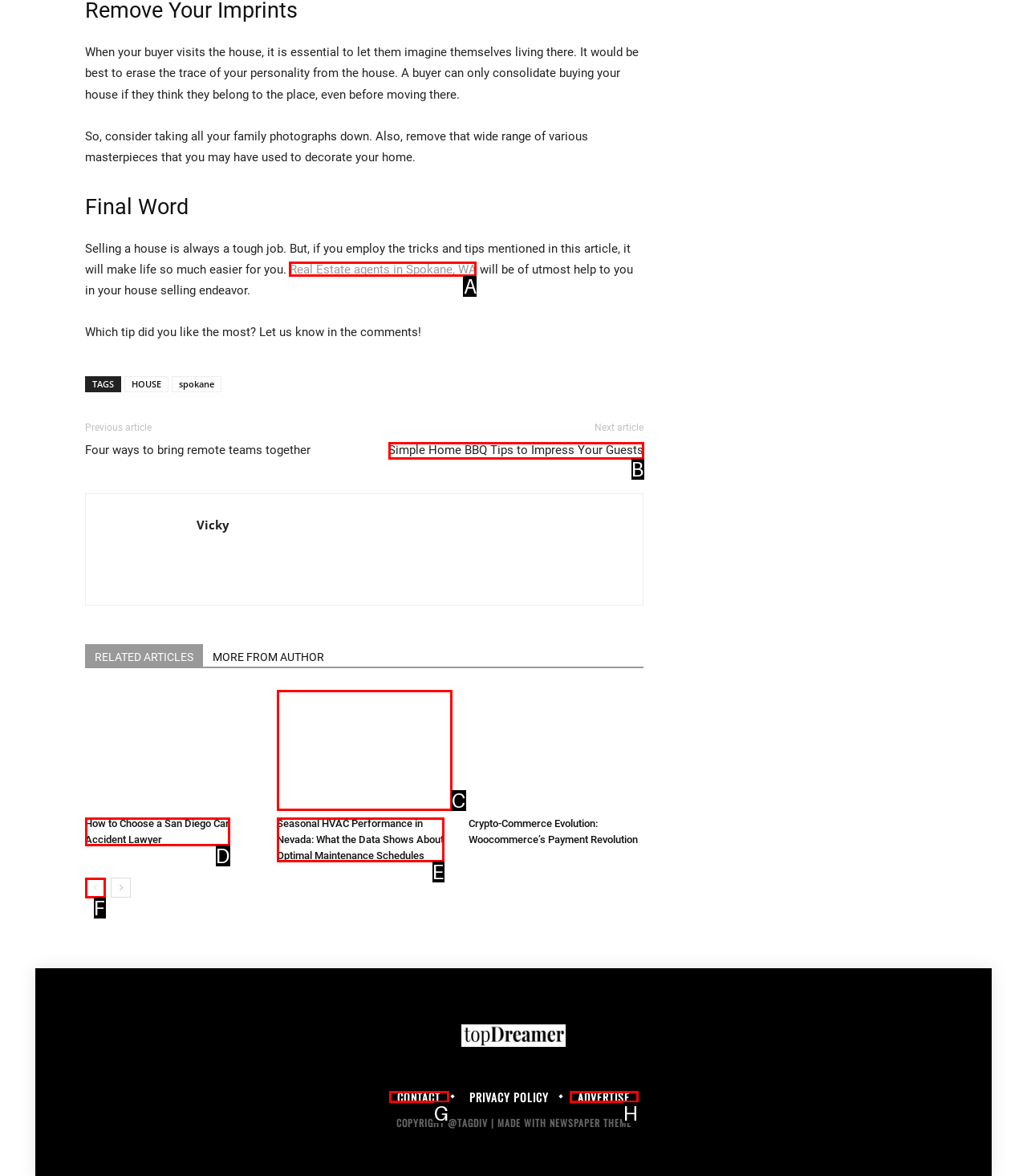Determine which option should be clicked to carry out this task: Click on 'Real Estate agents in Spokane, WA'
State the letter of the correct choice from the provided options.

A